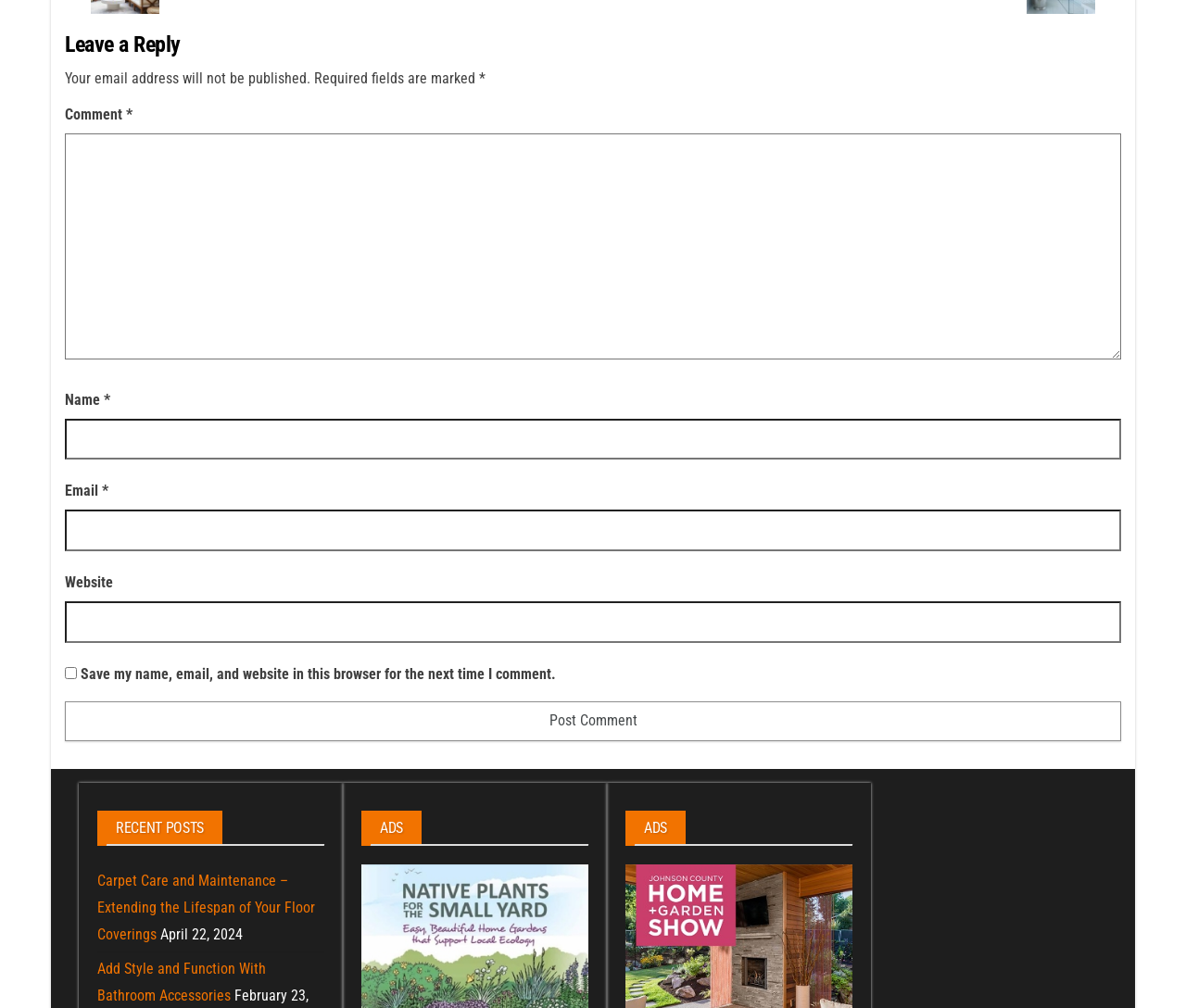Use a single word or phrase to answer this question: 
What is the purpose of the textboxes?

To input comment information